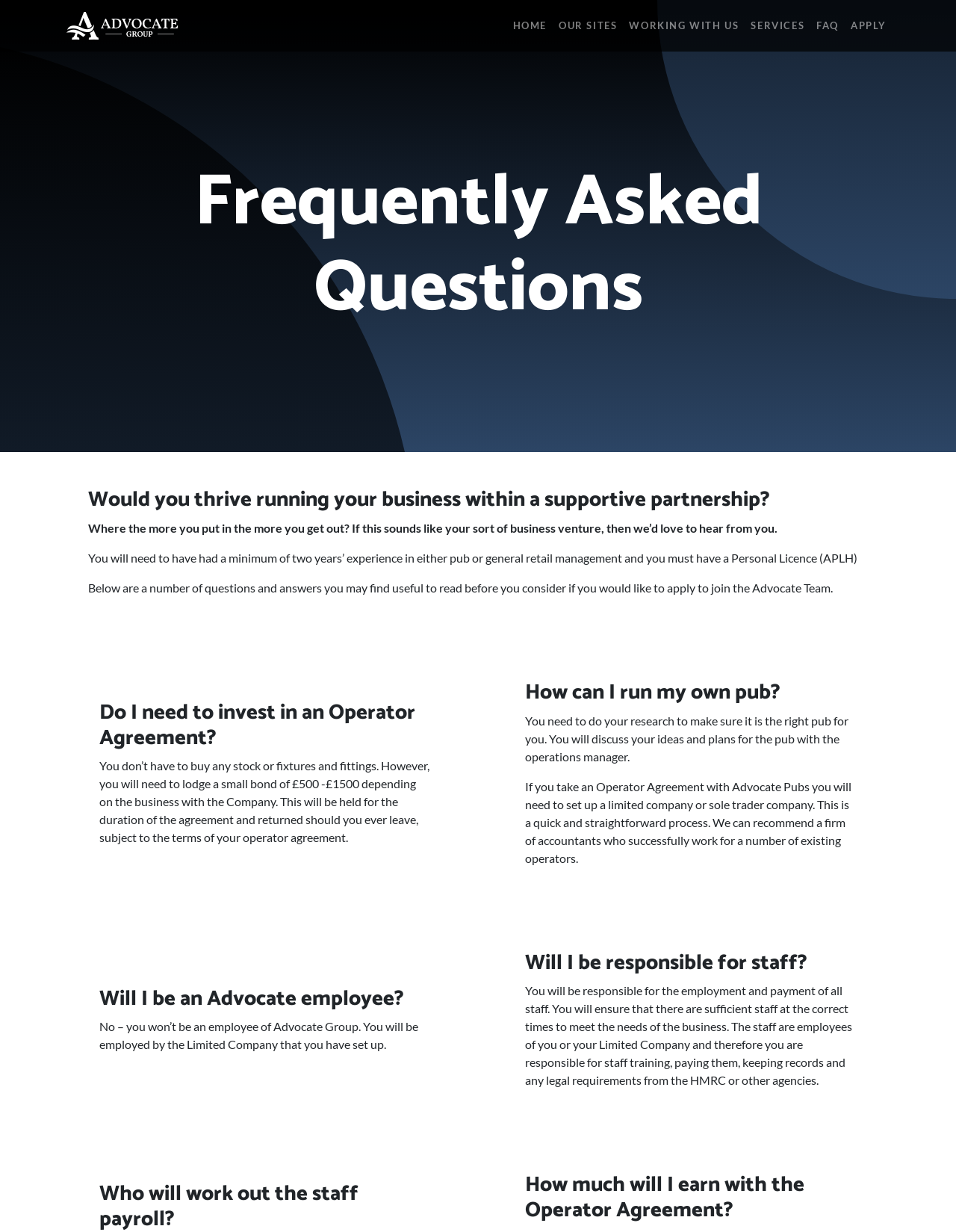Craft a detailed narrative of the webpage's structure and content.

The webpage is about Frequently Asked Questions (FAQ) related to Advocate Group, a company that offers partnership opportunities for running a business, specifically pubs. 

At the top left of the page, there is a link to the Advocate Group's homepage, accompanied by an image with the same name. 

Below this, there is a navigation menu with links to different sections of the website, including HOME, OUR SITES, WORKING WITH US, SERVICES, FAQ, and APPLY. 

The main content of the page is divided into sections, each with a heading and corresponding text. The first section has a heading "Frequently Asked Questions" and introduces the concept of running a business within a supportive partnership. 

The following sections have headings such as "Would you thrive running your business within a supportive partnership?", "Do I need to invest in an Operator Agreement?", "How can I run my own pub?", "Will I be an Advocate employee?", "Will I be responsible for staff?", and "How much will I earn with the Operator Agreement?". 

Each of these sections has a brief paragraph of text that answers the corresponding question. The text provides information about the requirements and responsibilities of running a pub business with Advocate Group, including the need for experience, a Personal Licence, and setting up a limited company or sole trader company.